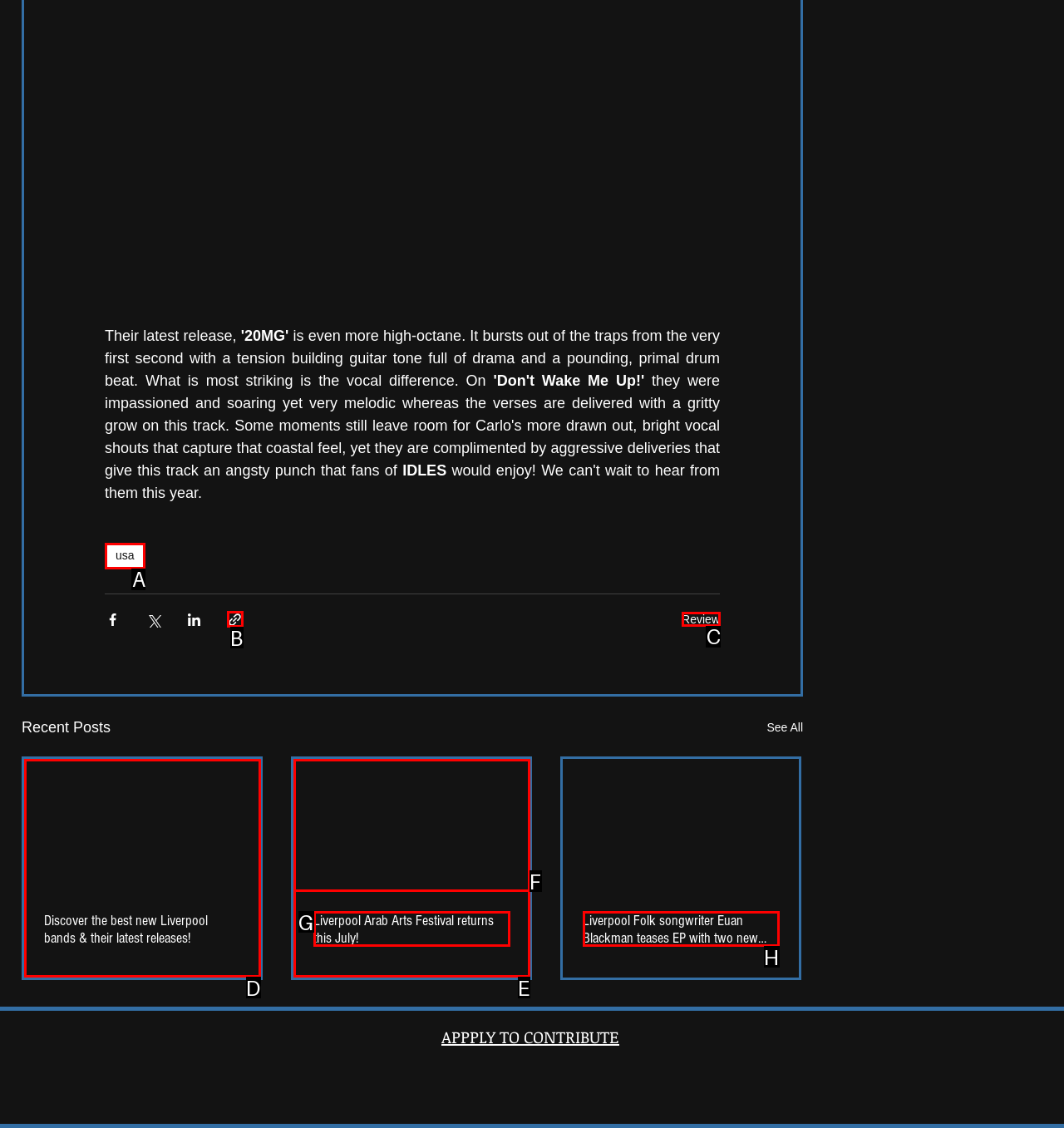Determine the letter of the element to click to accomplish this task: Read the review. Respond with the letter.

C